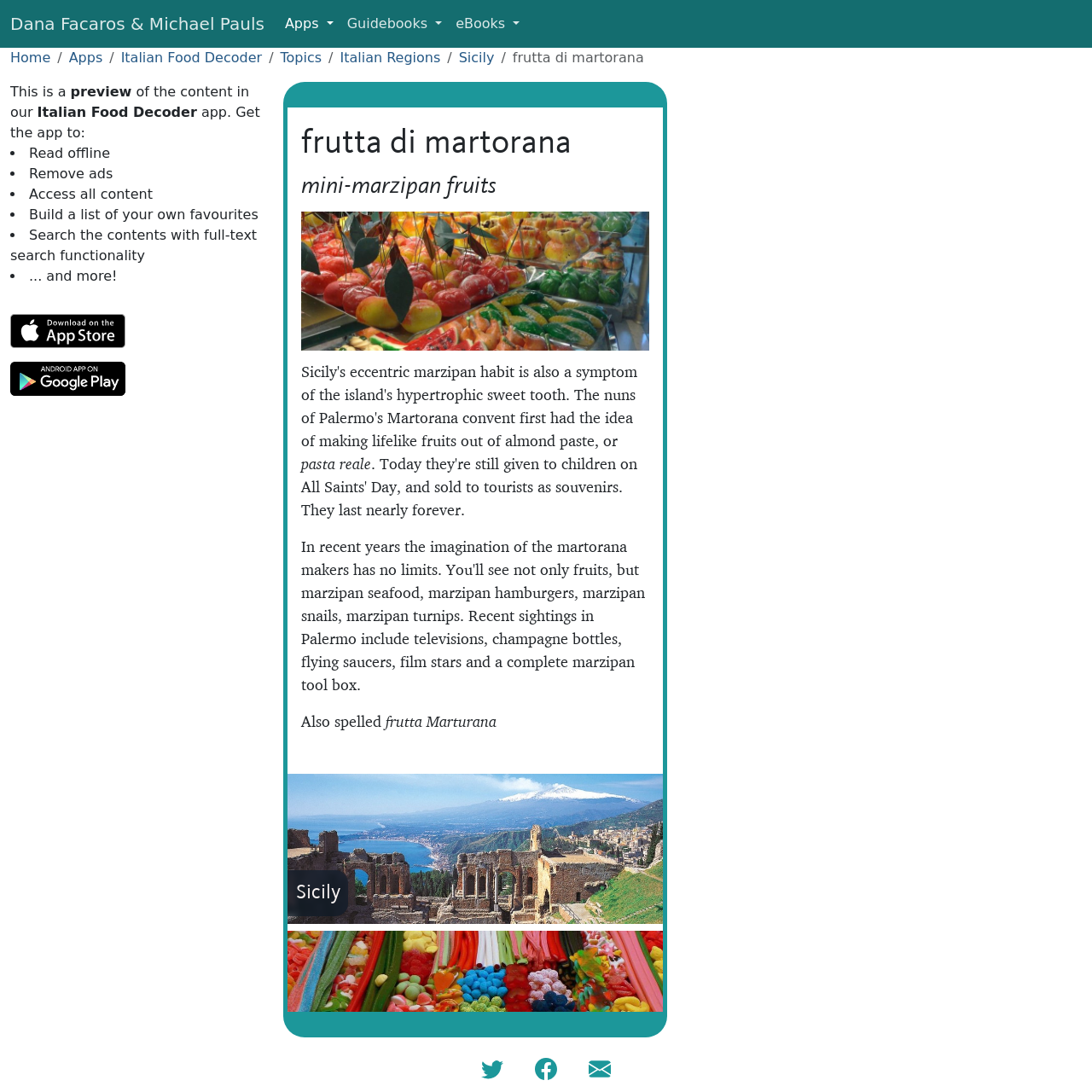Find the bounding box coordinates of the clickable element required to execute the following instruction: "Get the app from 'iOS App Store'". Provide the coordinates as four float numbers between 0 and 1, i.e., [left, top, right, bottom].

[0.009, 0.289, 0.127, 0.304]